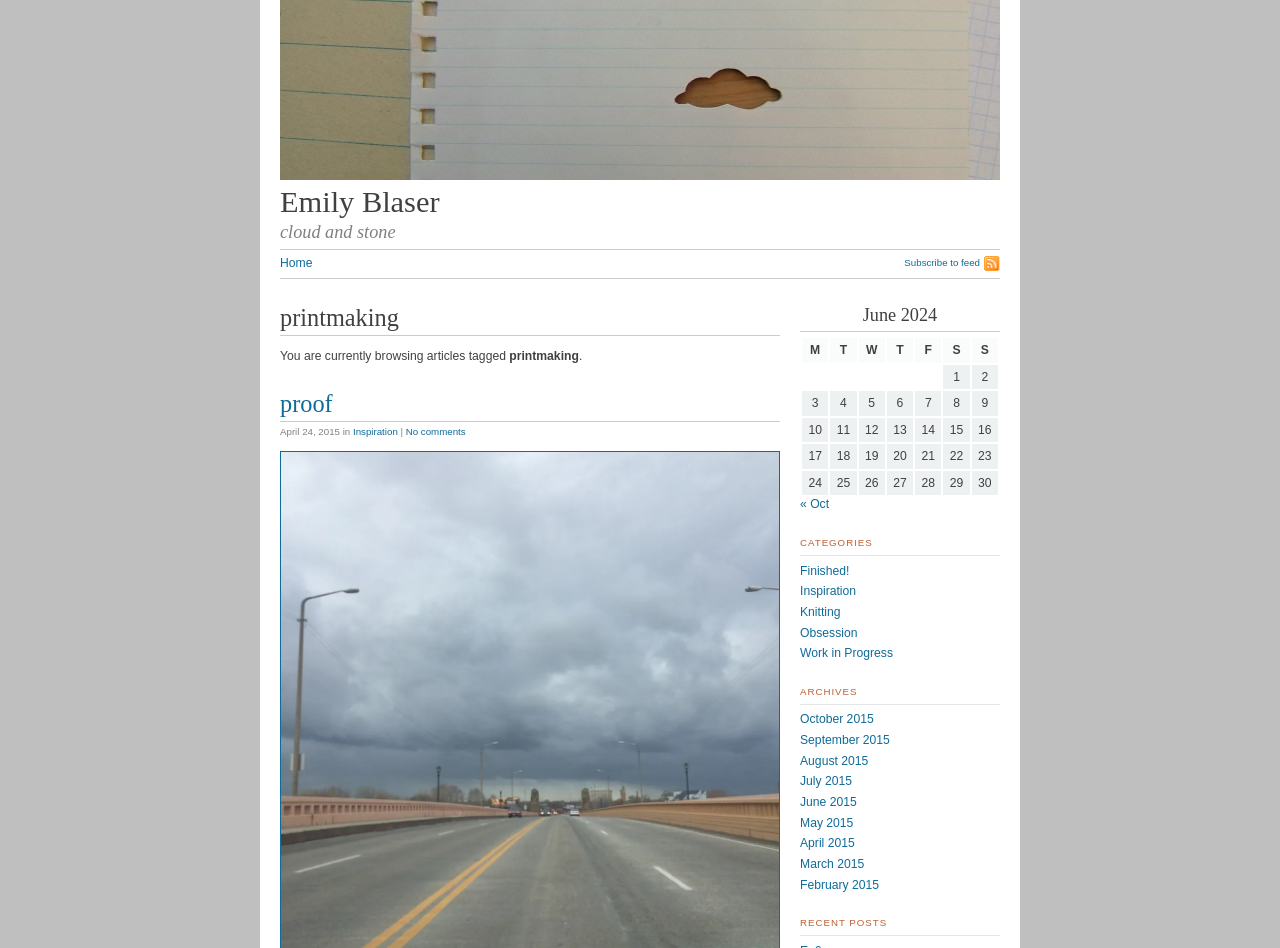Answer the following query with a single word or phrase:
What categories are available on this webpage?

Finished!, Inspiration, Knitting, Obsession, Work in Progress